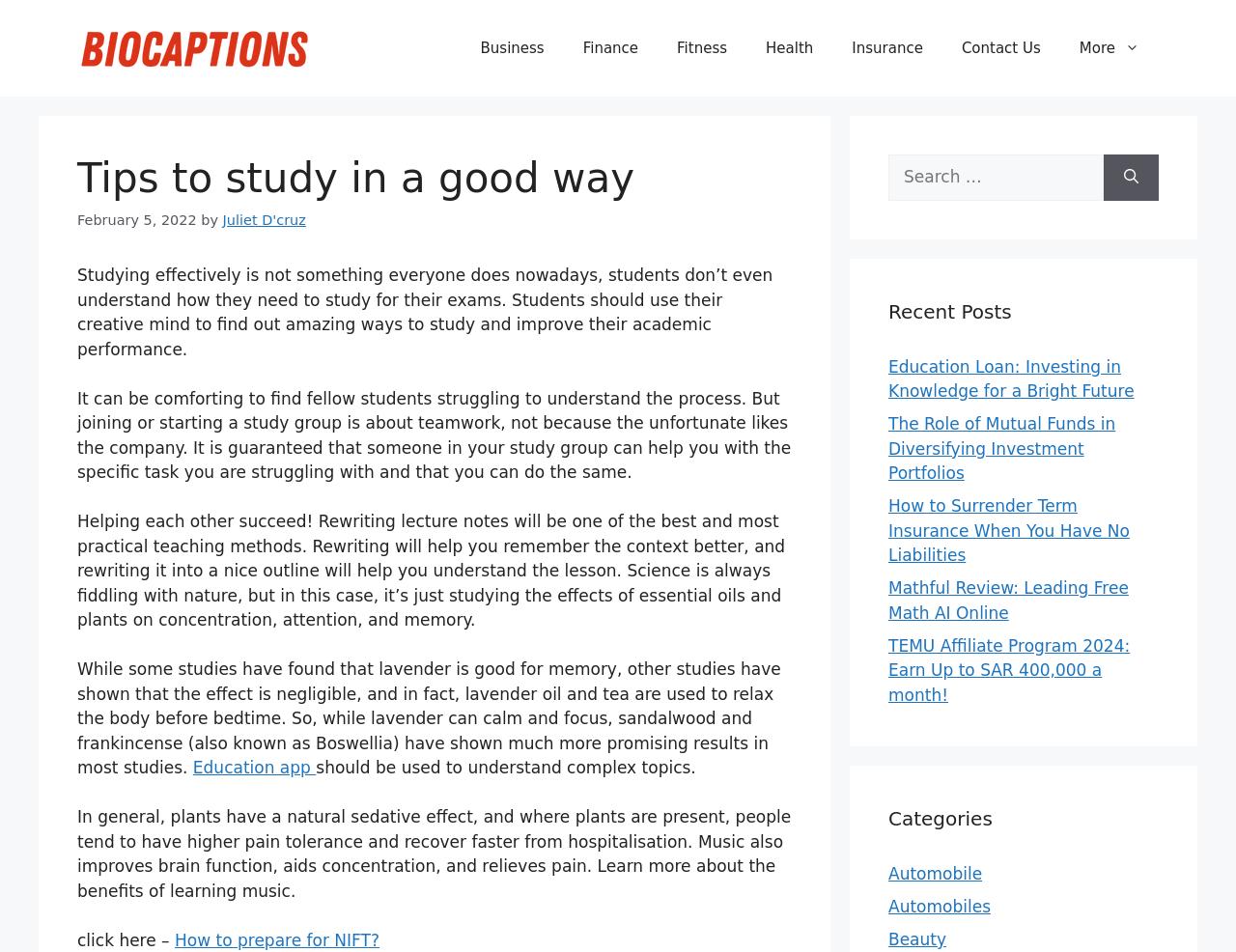How many links are in the navigation menu?
Please answer the question with as much detail and depth as you can.

The navigation menu is located at the top of the webpage and contains links to different categories such as 'Business', 'Finance', 'Fitness', 'Health', 'Insurance', 'Contact Us', 'More', and others. By counting these links, we can determine that there are 9 links in the navigation menu.